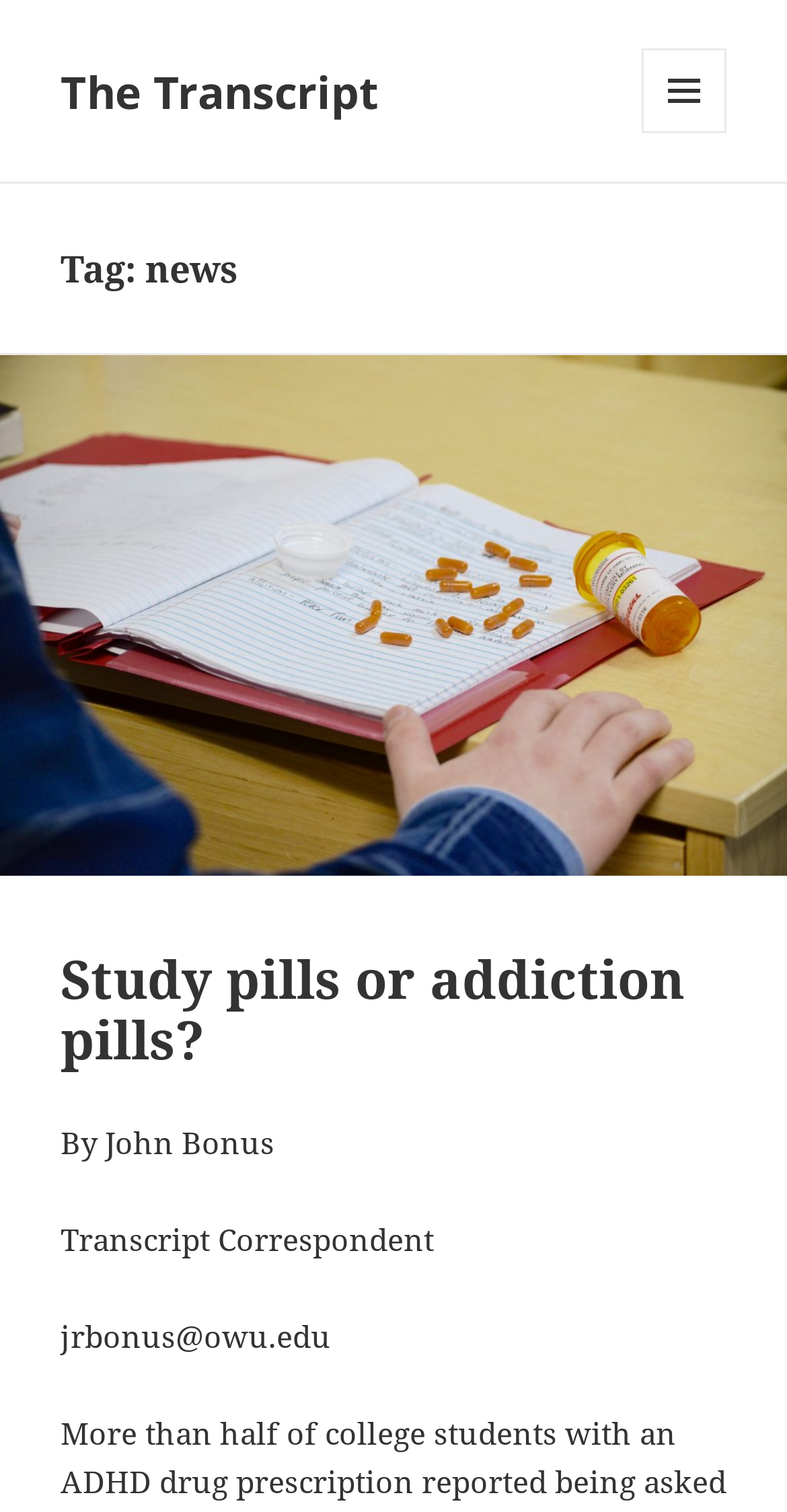Give the bounding box coordinates for the element described as: "Menu and widgets".

[0.815, 0.032, 0.923, 0.088]